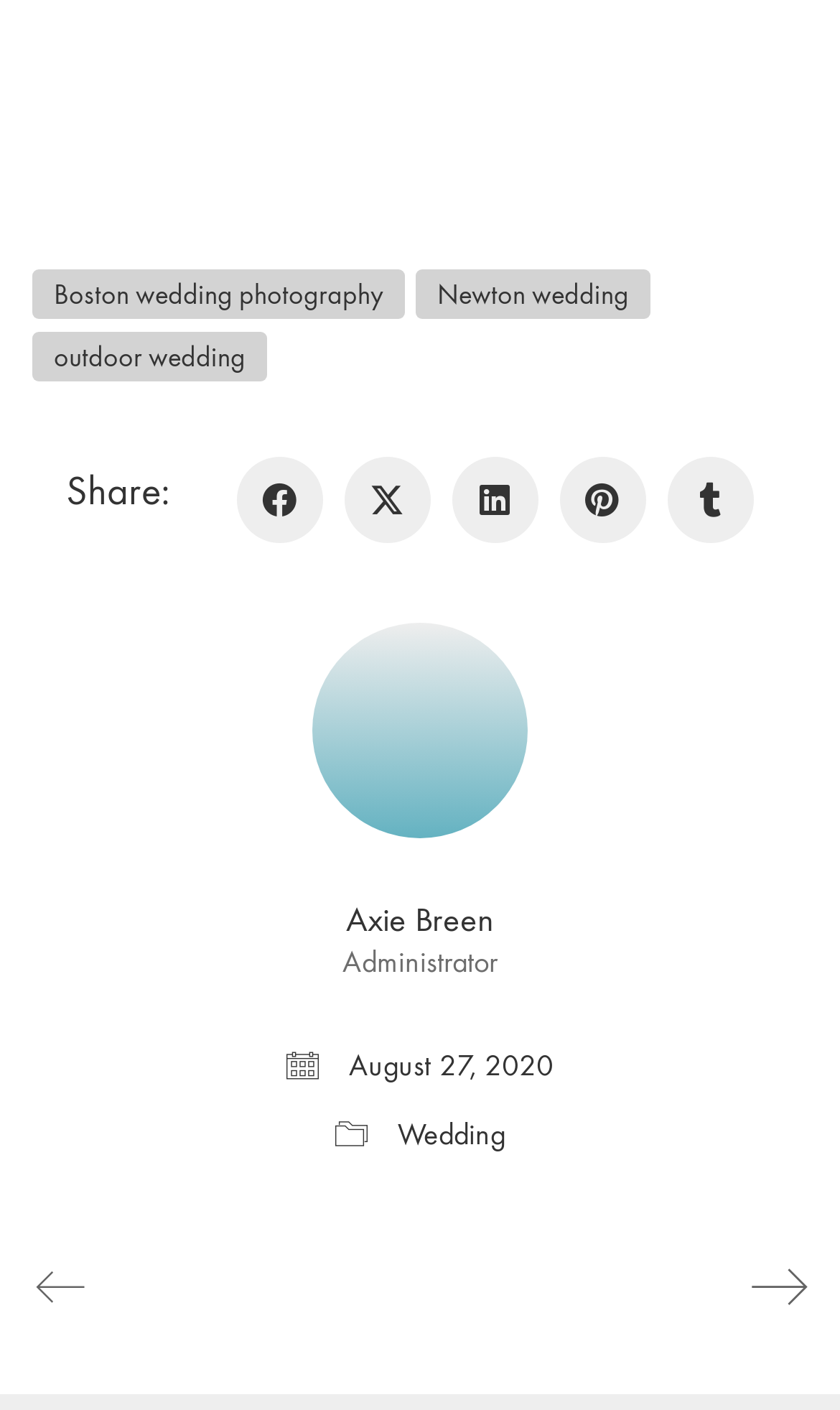Please identify the bounding box coordinates of the clickable region that I should interact with to perform the following instruction: "Leave a reply". The coordinates should be expressed as four float numbers between 0 and 1, i.e., [left, top, right, bottom].

None